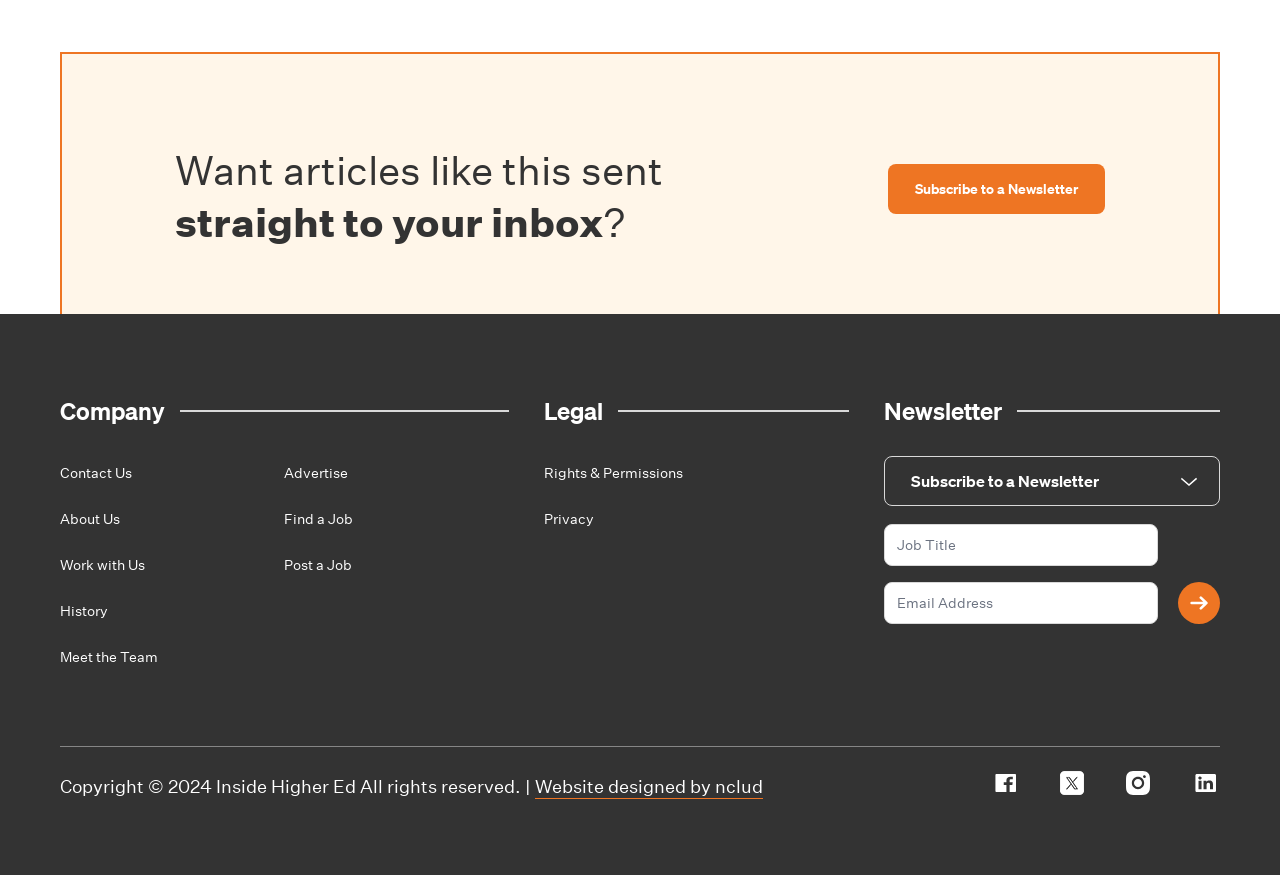Find the bounding box coordinates for the HTML element described as: "Advertise". The coordinates should consist of four float values between 0 and 1, i.e., [left, top, right, bottom].

[0.222, 0.53, 0.272, 0.551]